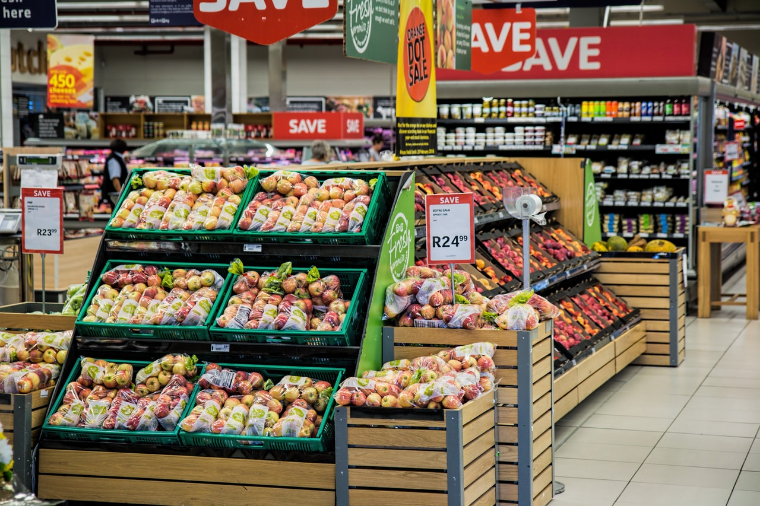Give a thorough explanation of the elements present in the image.

The image showcases an inviting grocery store display, prominently featuring rows of colorful apples arranged in green bins. Customers are drawn to the vibrant produce amidst a clean and well-organized aisle. Above the apple displays, bold red "SAVE" signs highlight attractive discounts, including prices such as R23 and R24.99, encouraging shoppers to take advantage of the savings. The store atmosphere exudes a fresh and appealing vibe, with well-stocked shelves of various groceries visible in the background. This visual captures the essence of smart grocery shopping, aligning perfectly with the theme of saving money on essentials.